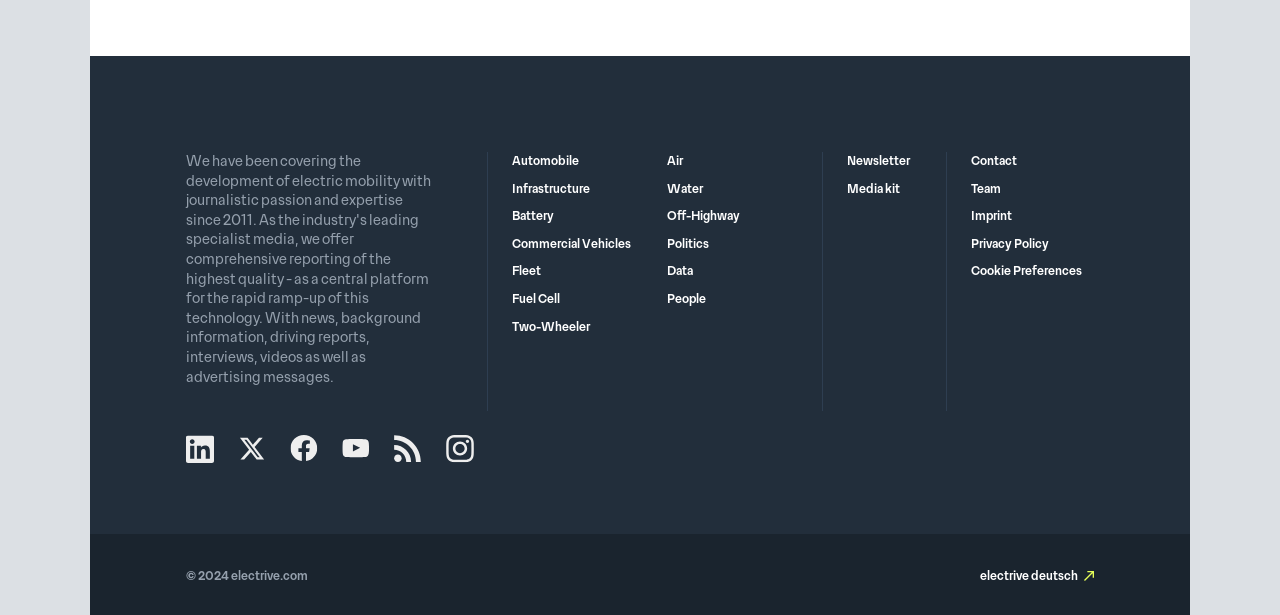Please find the bounding box coordinates of the element that must be clicked to perform the given instruction: "Click on Automobile". The coordinates should be four float numbers from 0 to 1, i.e., [left, top, right, bottom].

[0.4, 0.249, 0.452, 0.276]